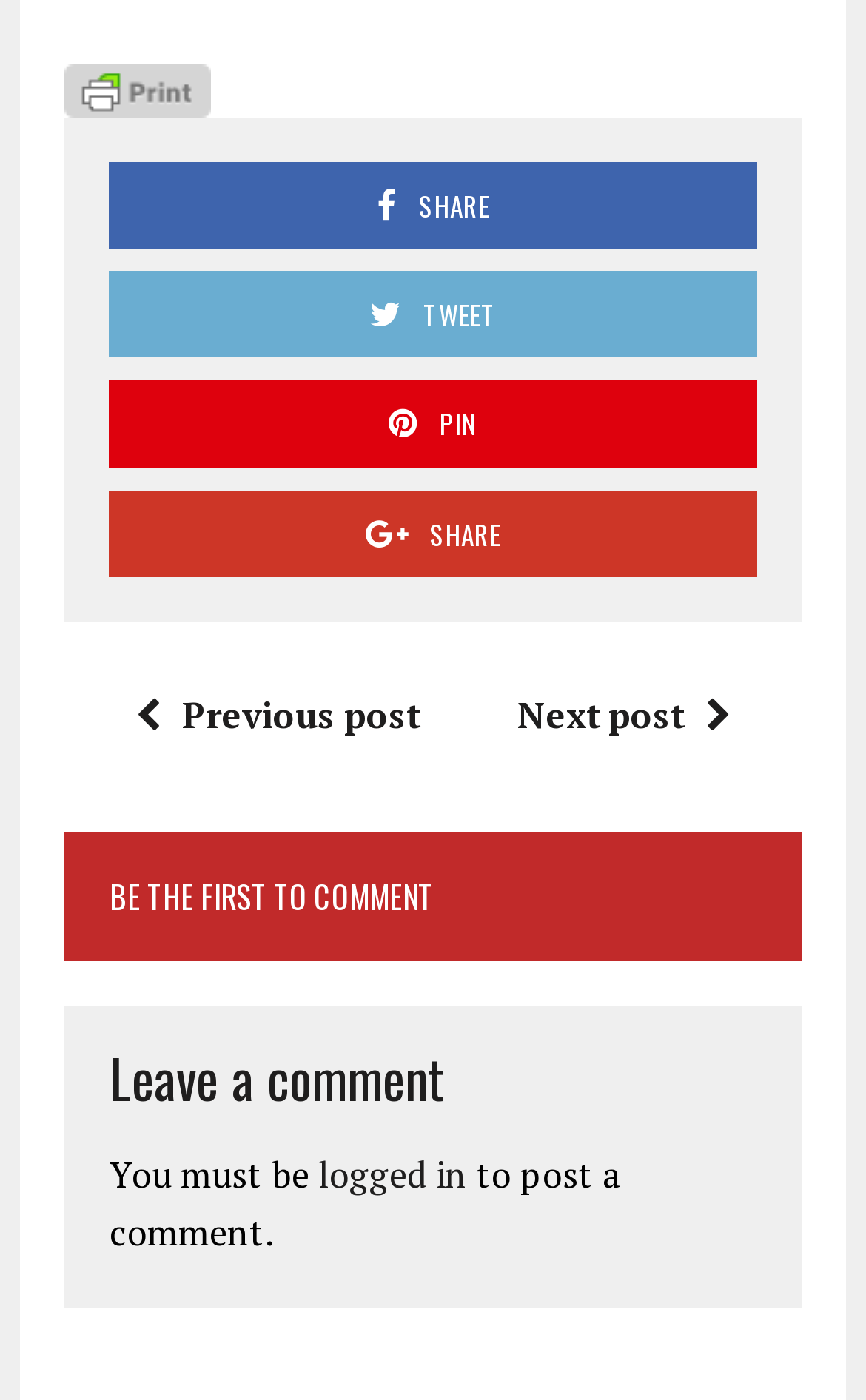Provide the bounding box coordinates of the HTML element this sentence describes: "title="Printer Friendly, PDF & Email"".

[0.075, 0.047, 0.244, 0.077]